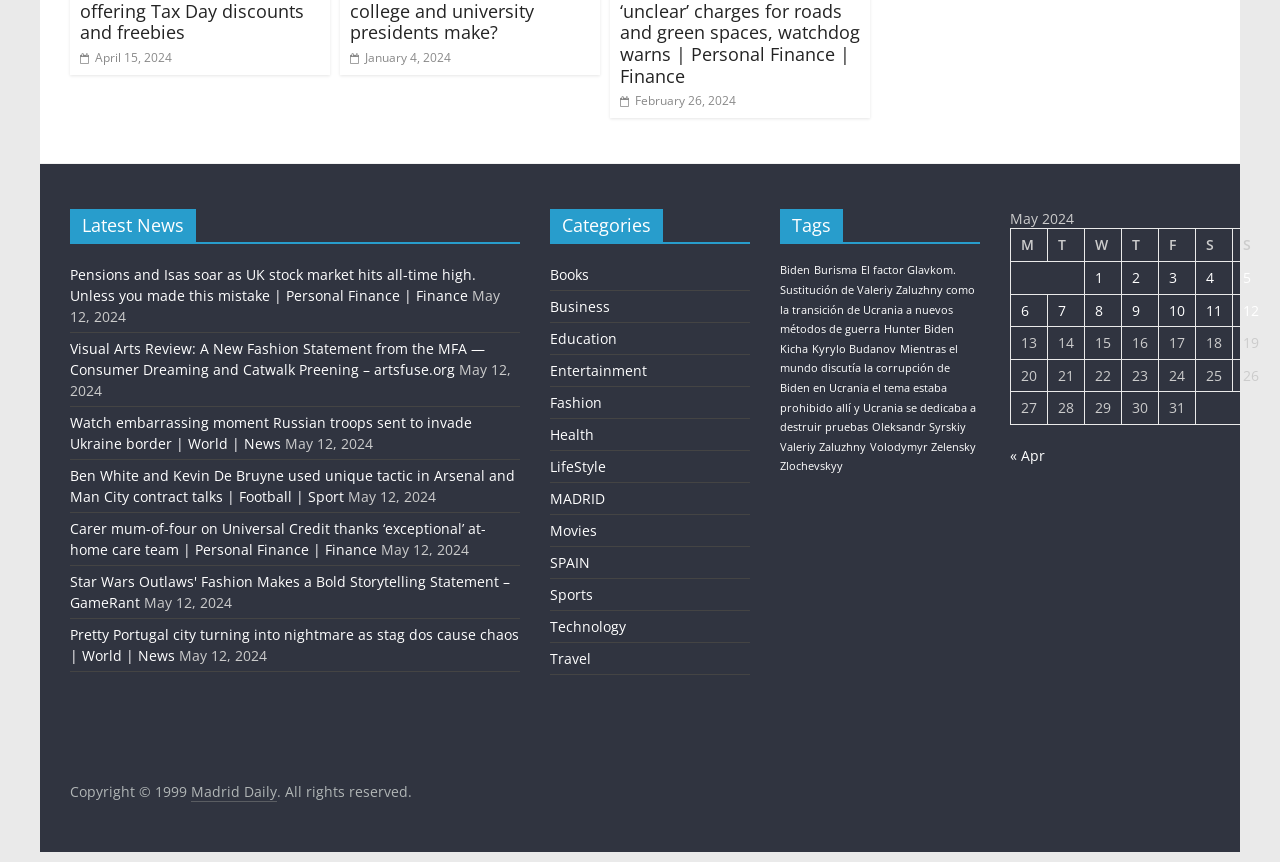Please give a concise answer to this question using a single word or phrase: 
How many categories are there?

13